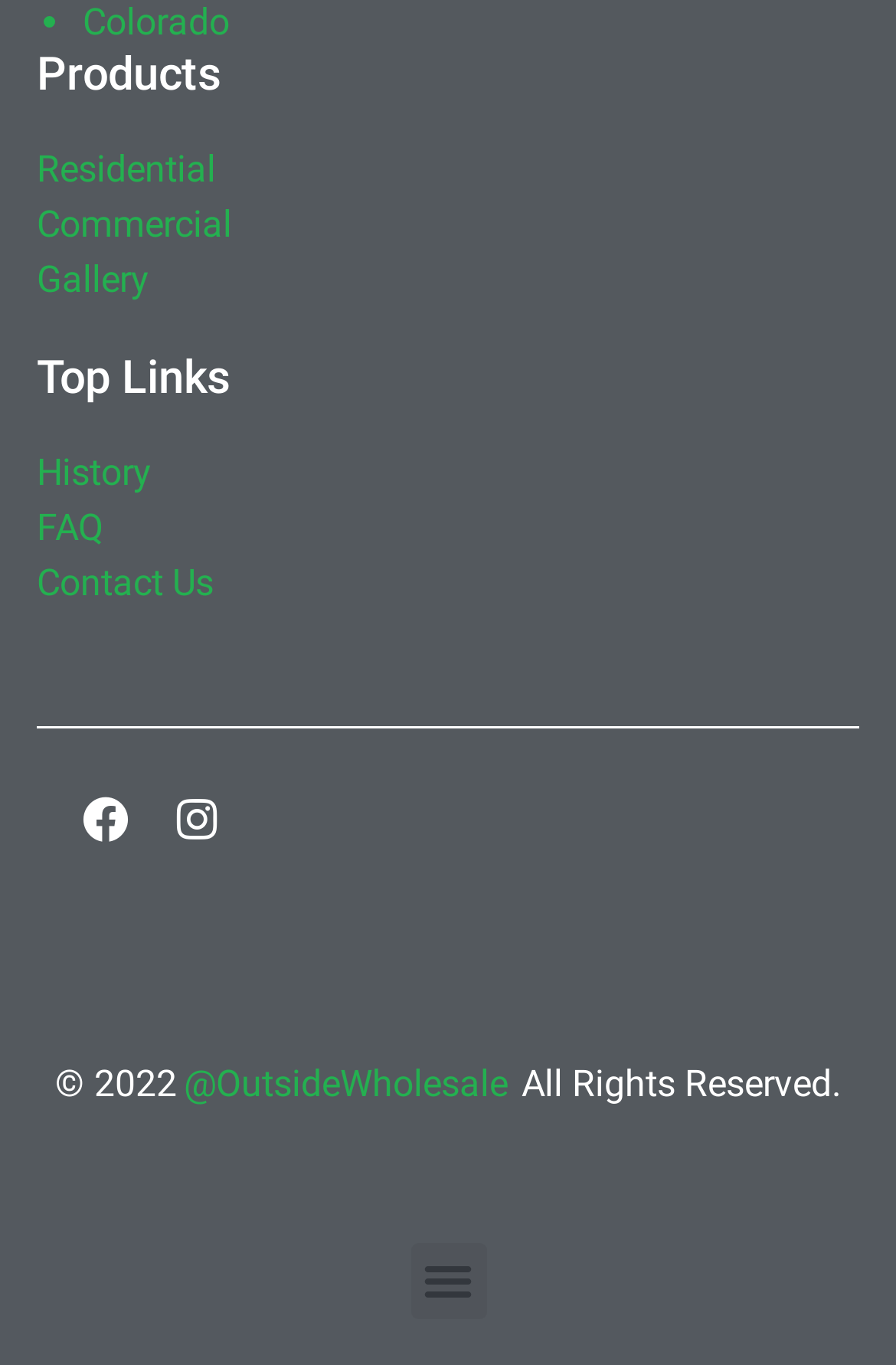Locate the bounding box coordinates of the segment that needs to be clicked to meet this instruction: "Open Facebook page".

[0.092, 0.584, 0.144, 0.617]